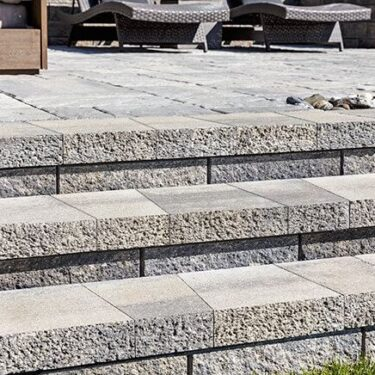What is the purpose of the staircase design?
Using the visual information, answer the question in a single word or phrase.

Functionality and aesthetics